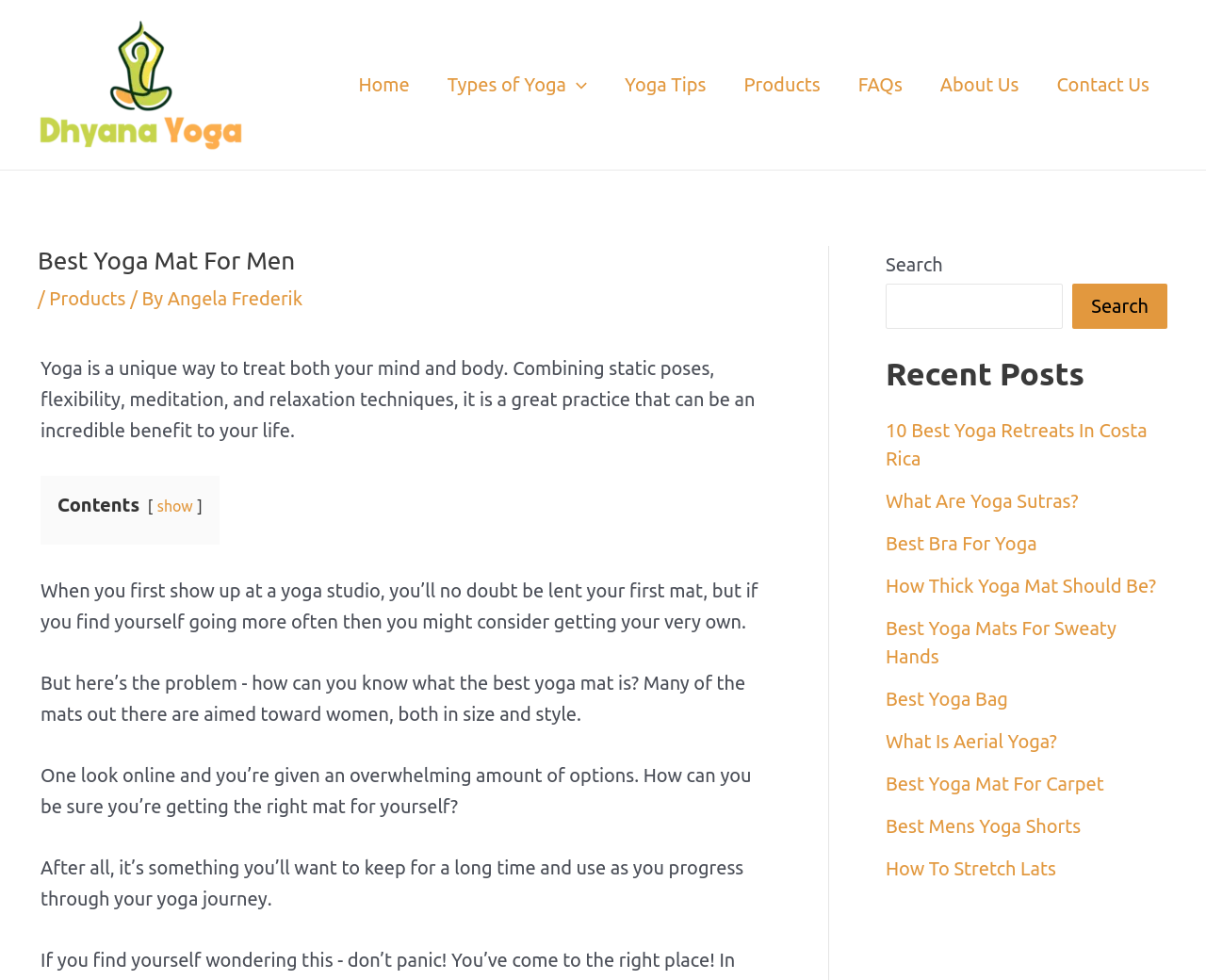Using the information shown in the image, answer the question with as much detail as possible: What is the main topic of the webpage?

I determined the main topic of the webpage by looking at the heading element, which has the text 'Best Yoga Mat For Men'. This heading is prominently displayed on the webpage, indicating that it is the main topic.